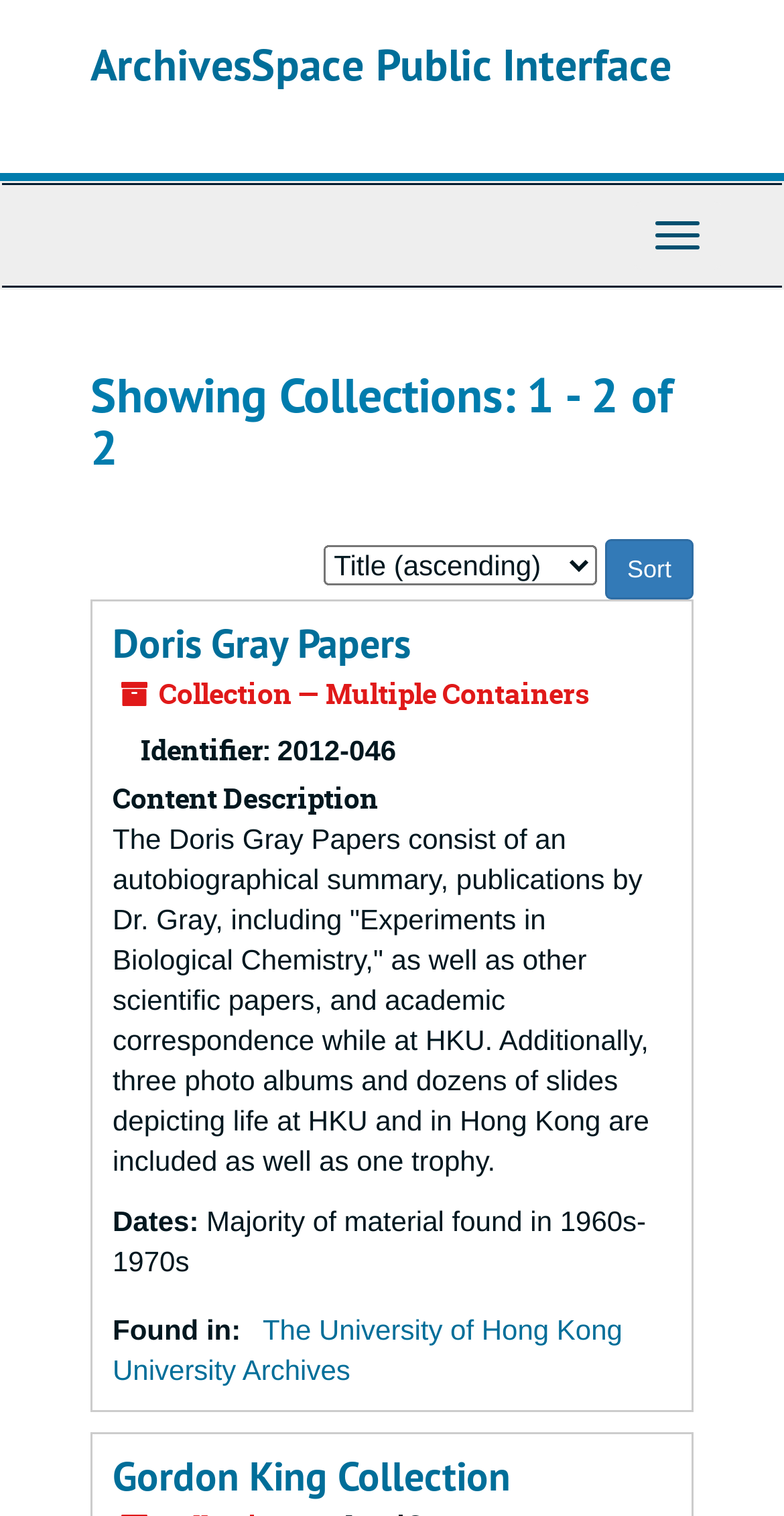What is the number of collections shown?
Look at the image and provide a short answer using one word or a phrase.

2